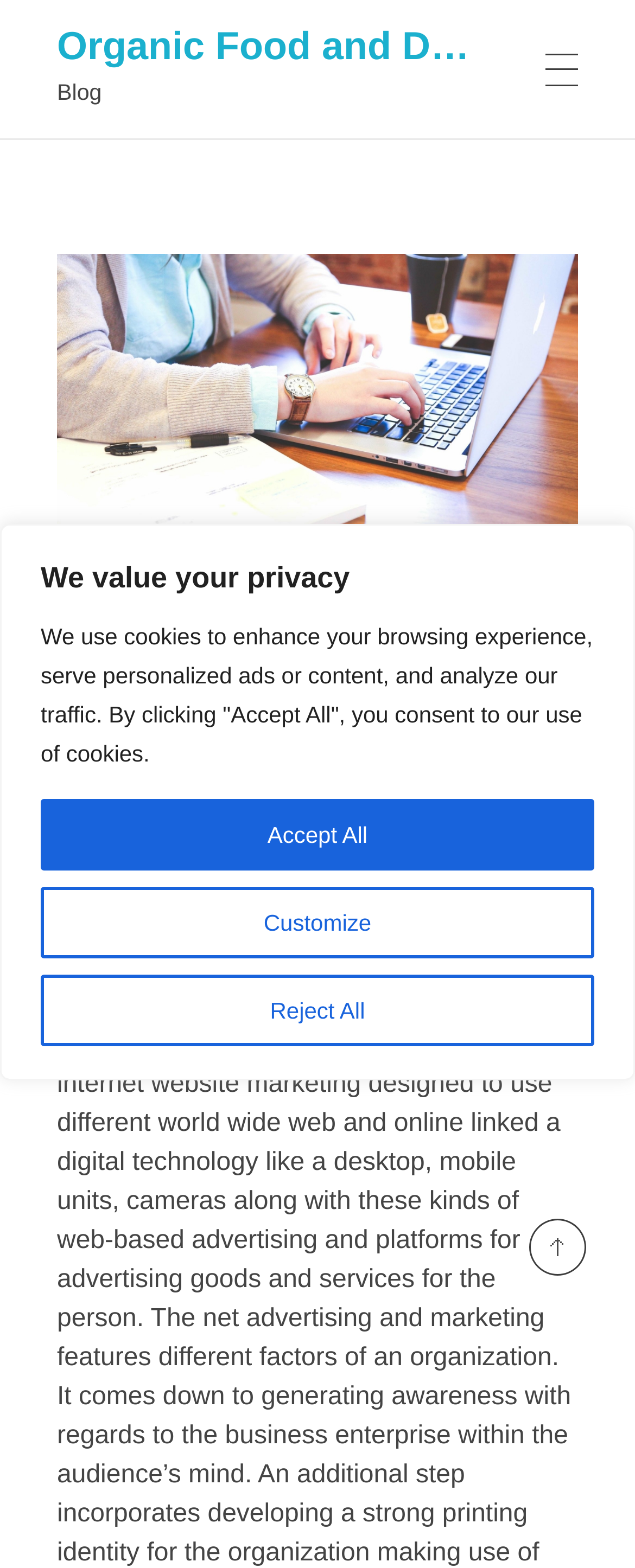Provide a short answer to the following question with just one word or phrase: How many sections are there in the top navigation menu?

2